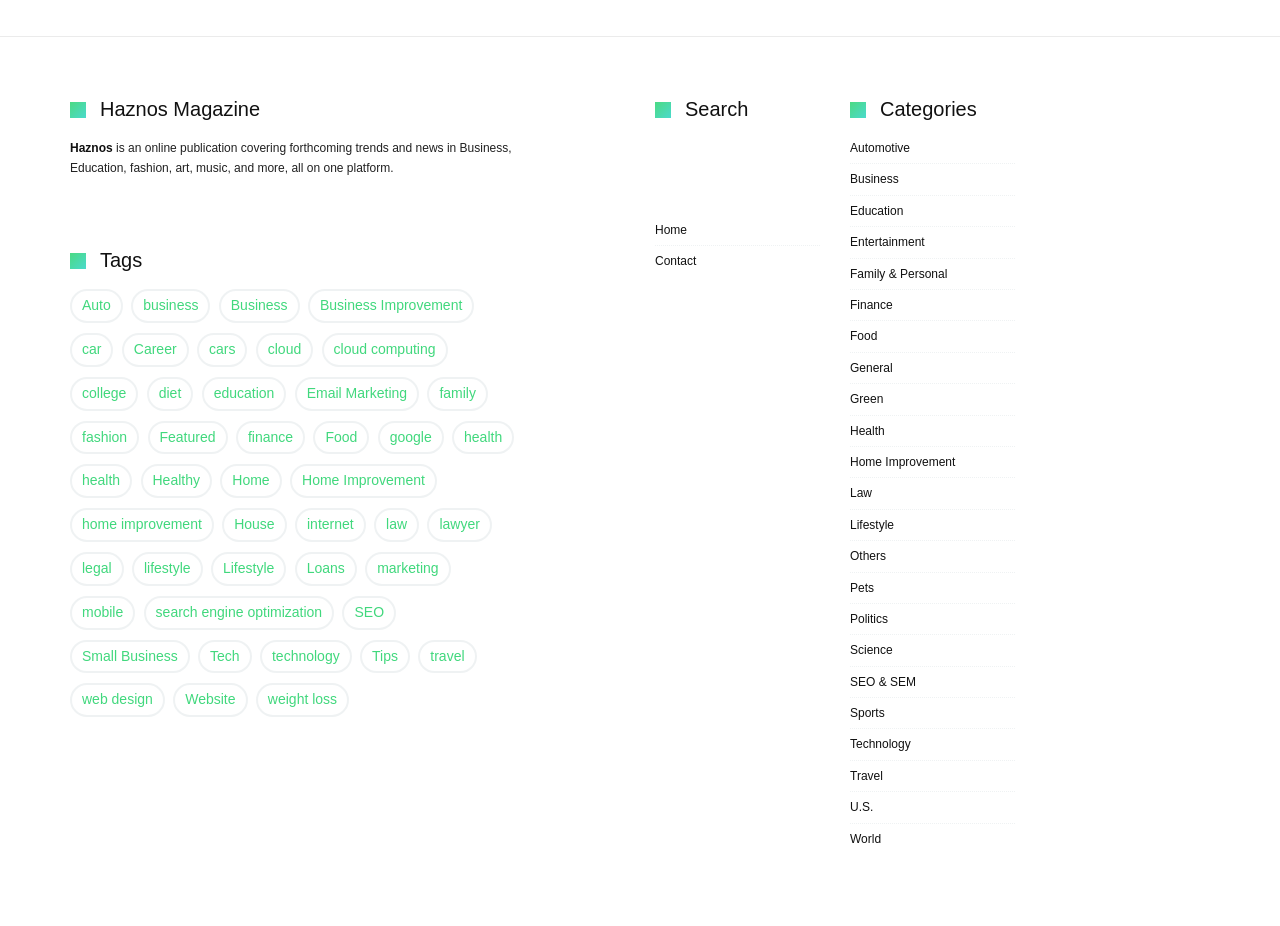For the given element description SEO & SEM, determine the bounding box coordinates of the UI element. The coordinates should follow the format (top-left x, top-left y, bottom-right x, bottom-right y) and be within the range of 0 to 1.

[0.664, 0.729, 0.716, 0.744]